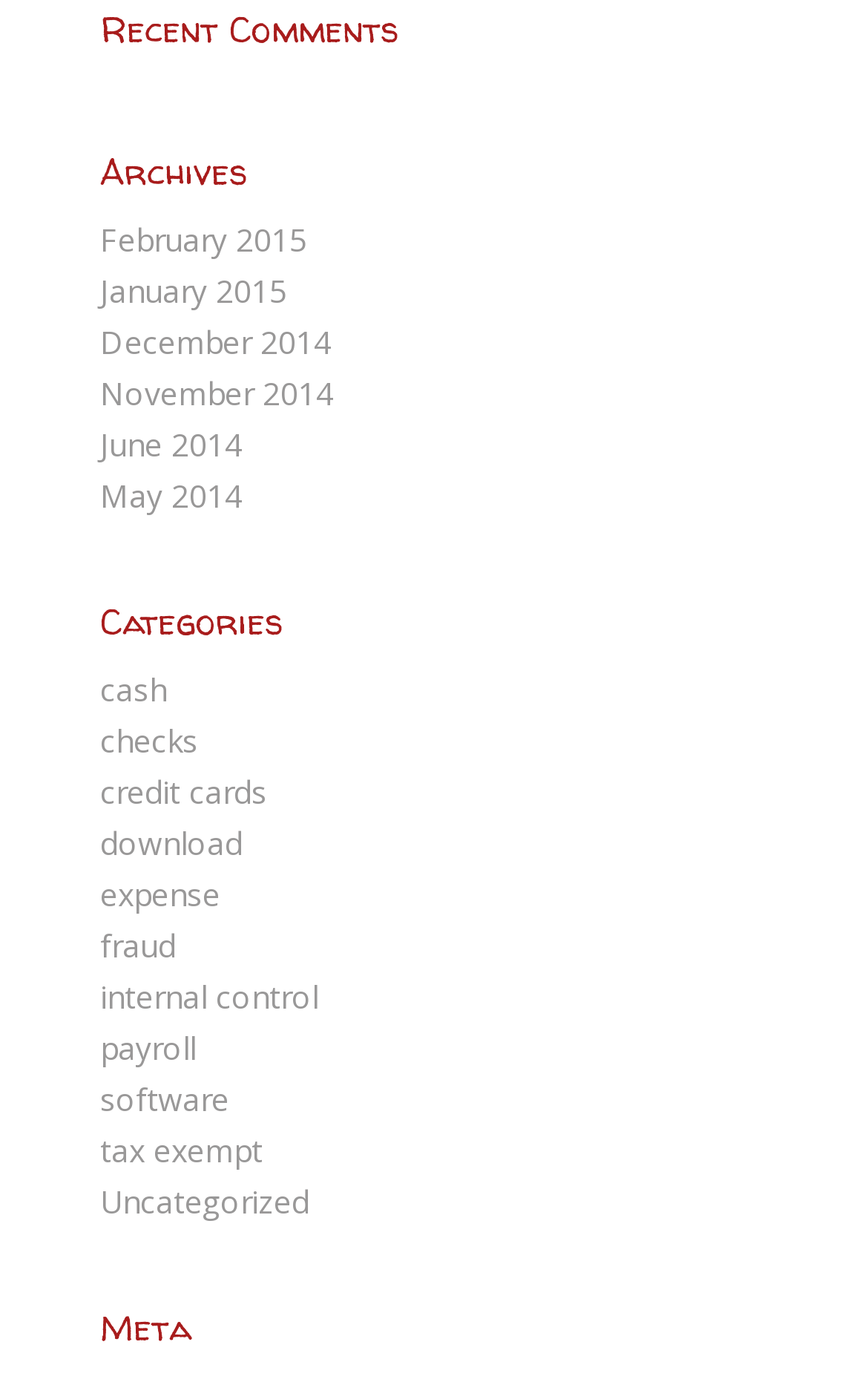Find the bounding box coordinates of the area that needs to be clicked in order to achieve the following instruction: "view archives for February 2015". The coordinates should be specified as four float numbers between 0 and 1, i.e., [left, top, right, bottom].

[0.115, 0.158, 0.354, 0.188]